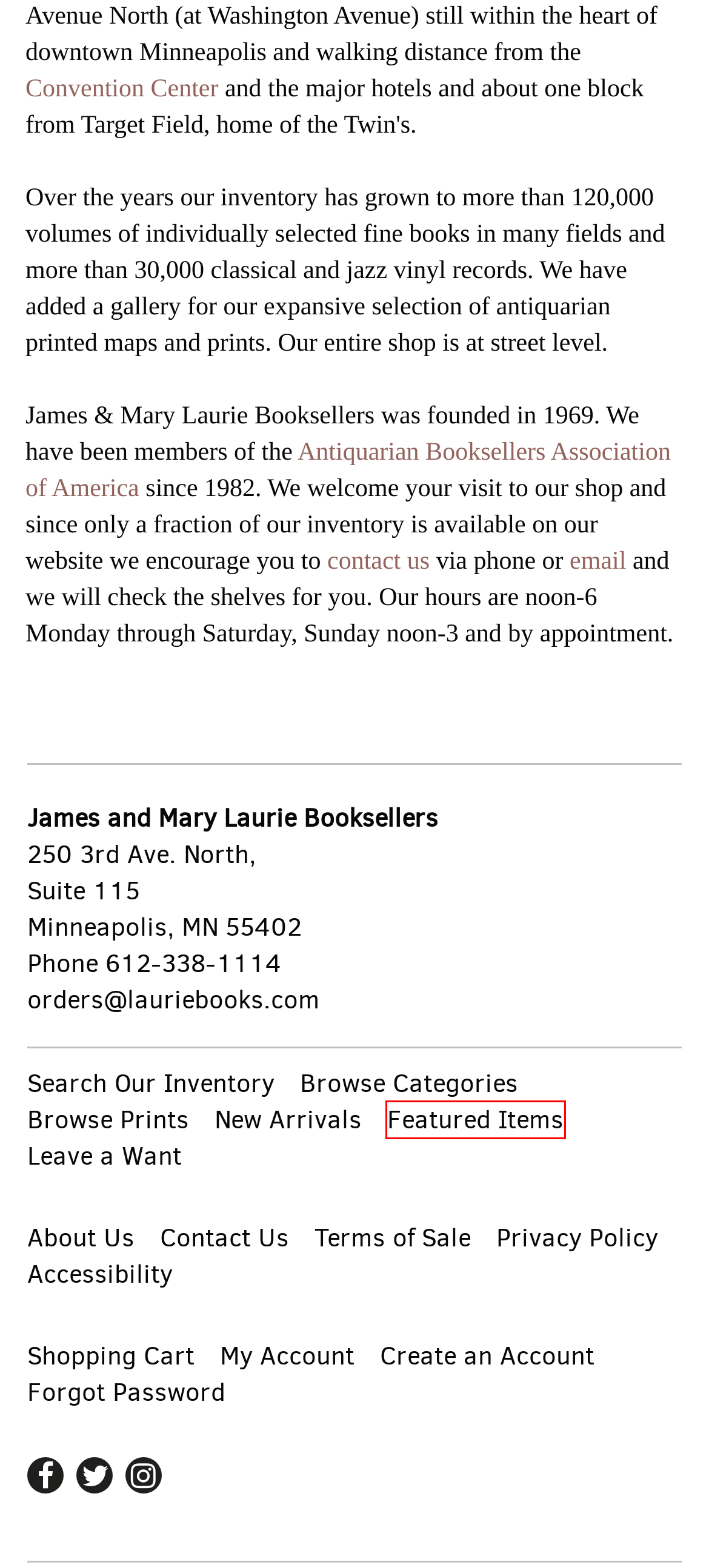You have a screenshot showing a webpage with a red bounding box around a UI element. Choose the webpage description that best matches the new page after clicking the highlighted element. Here are the options:
A. Featured Items
B. Antiquarian Booksellers' Association of America | Antiquarian & Rare Books | ABAA
C. Privacy Policy
D. Create an Account
E. New Arrivals
F. Add a Want
G. Accessibility Statement
H. Browse Categories

A